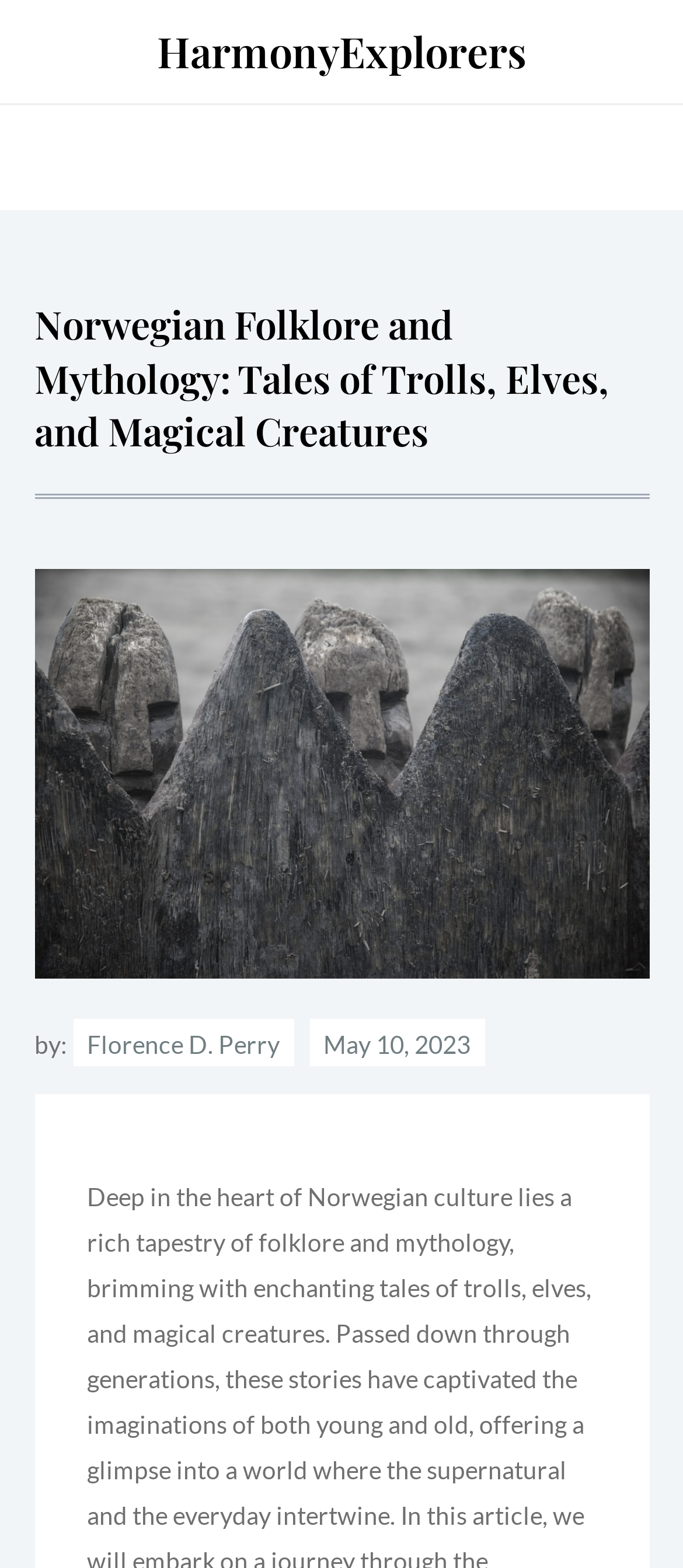What is the author's name?
Using the visual information, answer the question in a single word or phrase.

Florence D. Perry